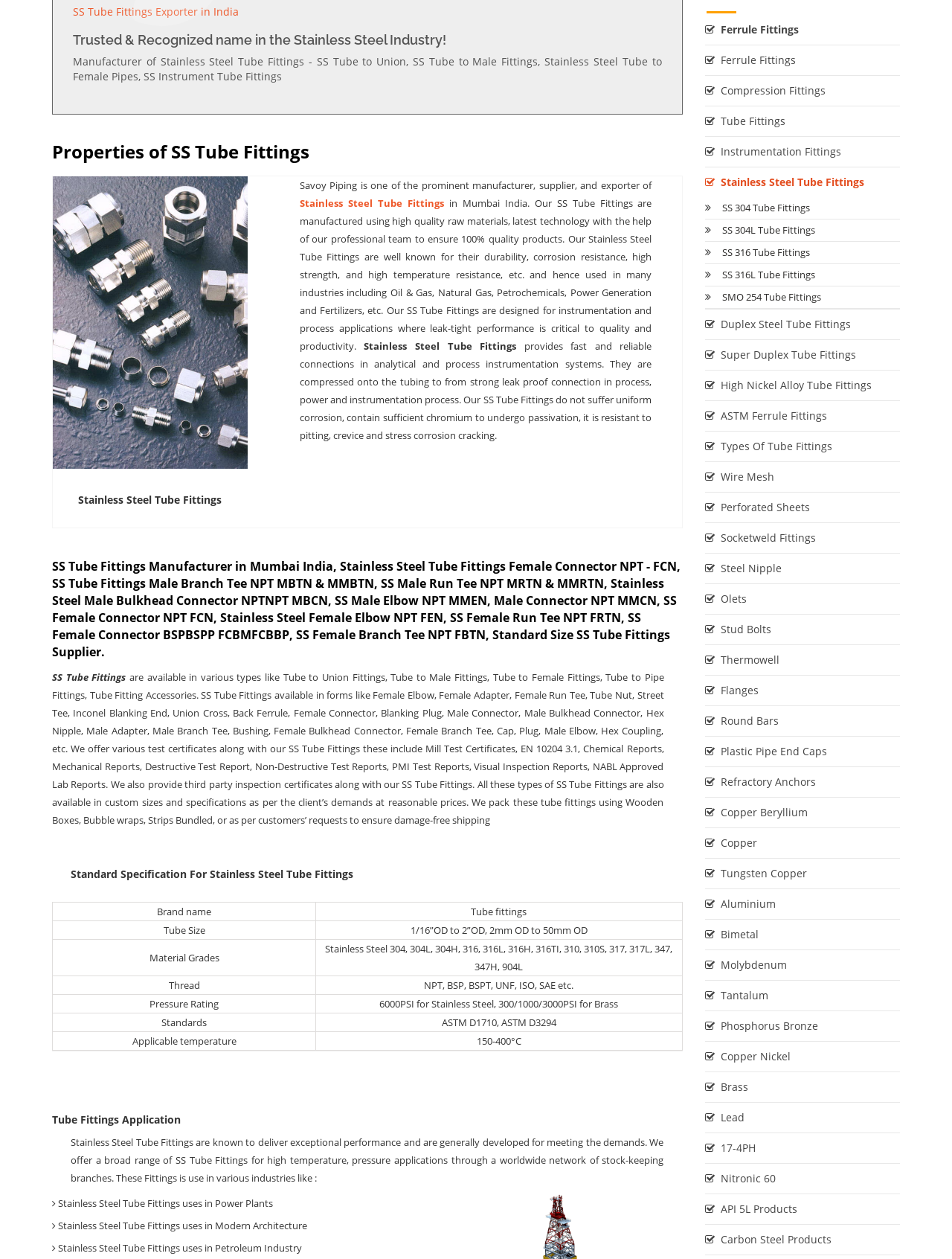Bounding box coordinates are specified in the format (top-left x, top-left y, bottom-right x, bottom-right y). All values are floating point numbers bounded between 0 and 1. Please provide the bounding box coordinate of the region this sentence describes: Brass

[0.74, 0.852, 0.945, 0.875]